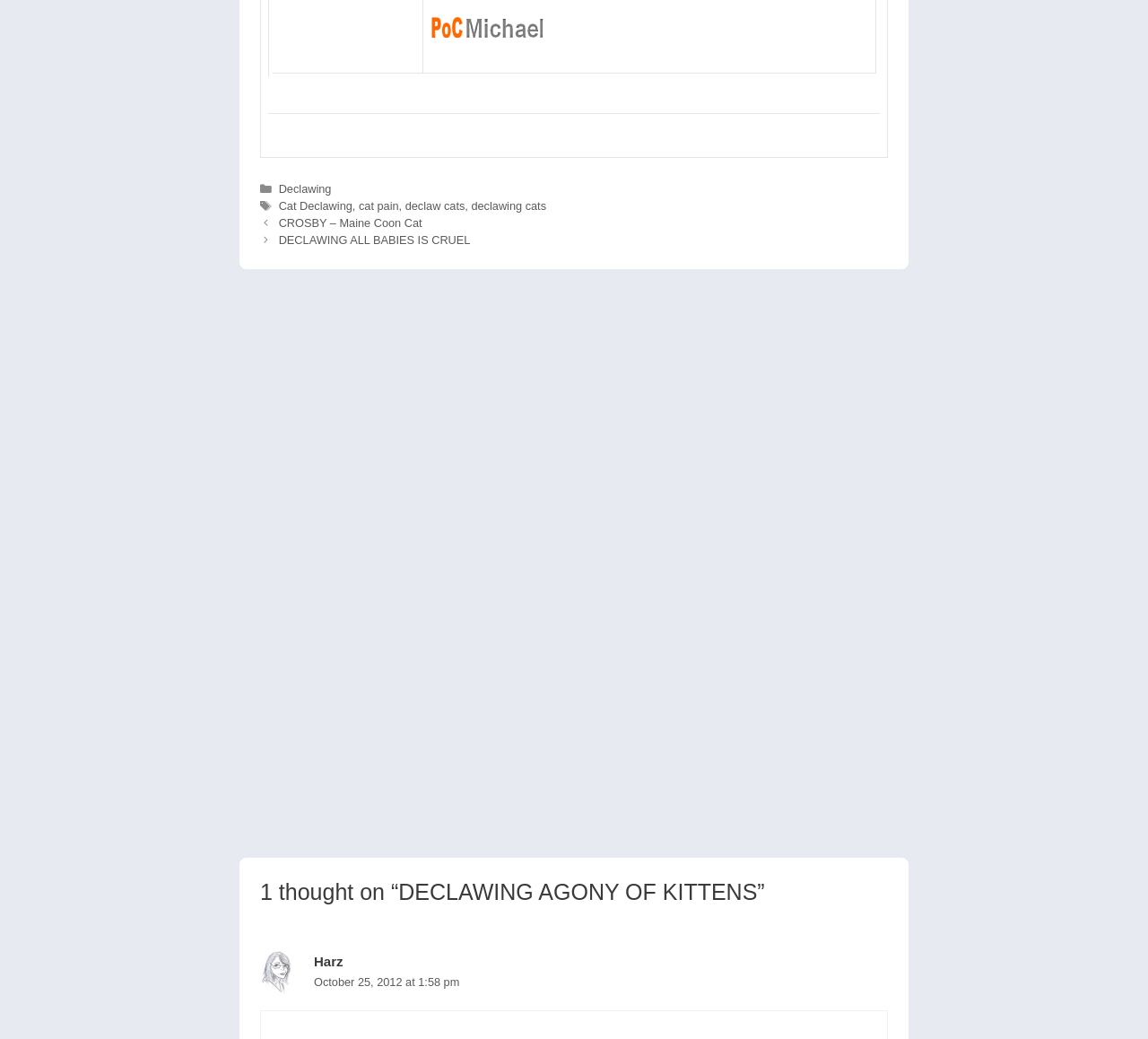Find the bounding box coordinates of the clickable region needed to perform the following instruction: "Click on the 'declaw cats' tag". The coordinates should be provided as four float numbers between 0 and 1, i.e., [left, top, right, bottom].

[0.353, 0.191, 0.405, 0.204]